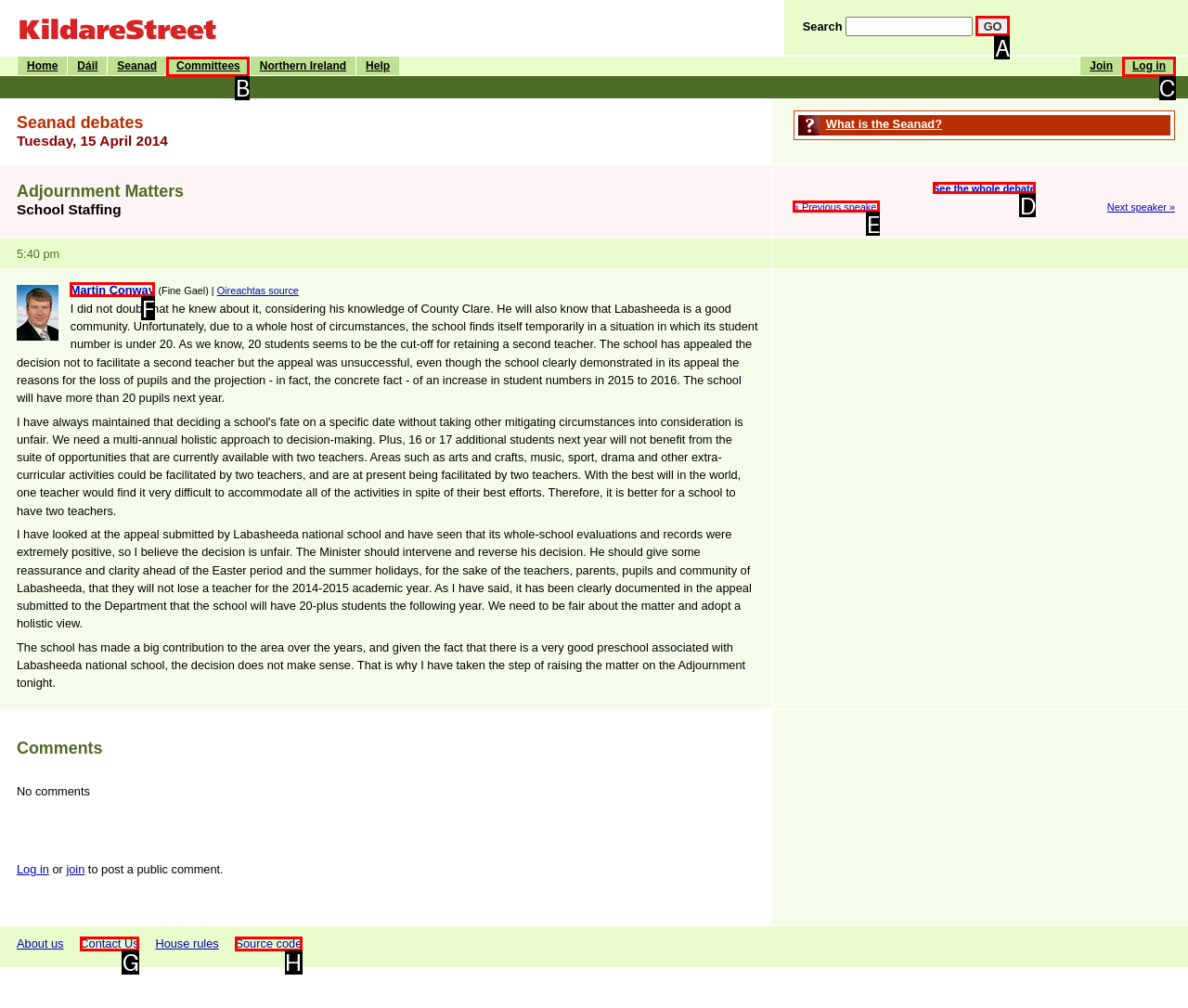Determine which HTML element best suits the description: See the whole debate. Reply with the letter of the matching option.

D